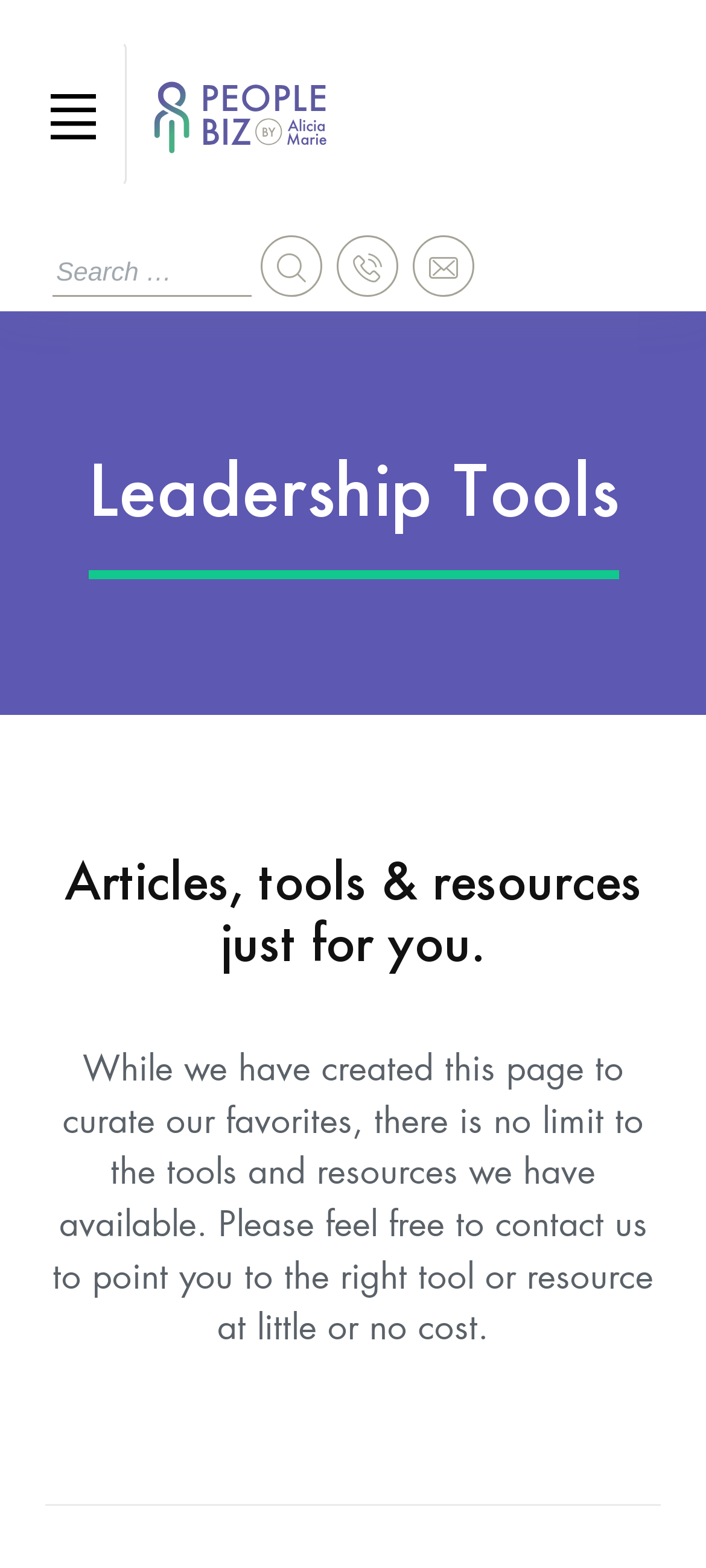Locate the bounding box of the user interface element based on this description: "name="s" placeholder="Search …"".

[0.074, 0.161, 0.356, 0.19]